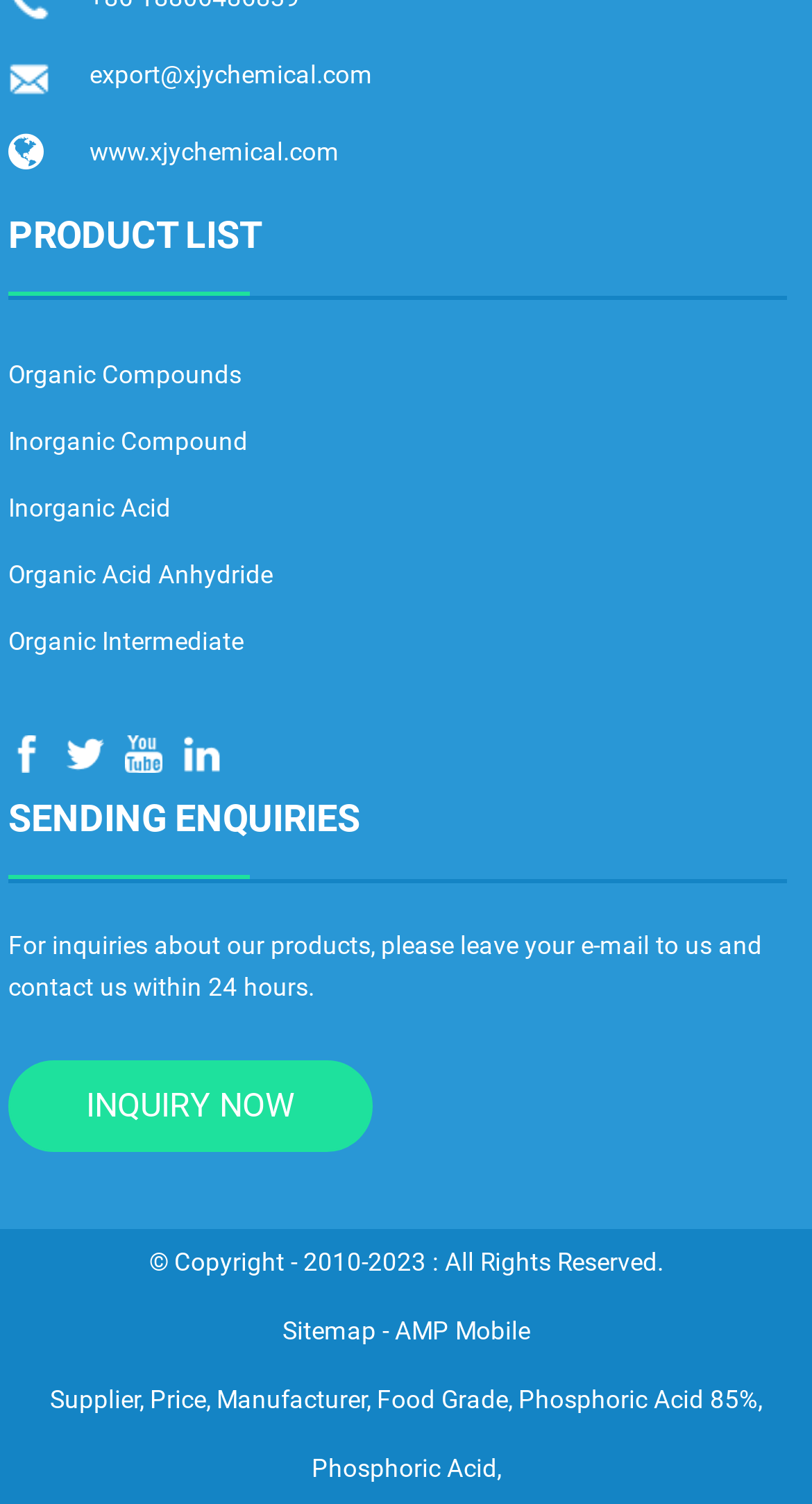Locate the bounding box coordinates of the area that needs to be clicked to fulfill the following instruction: "Inquire about phosphoric acid". The coordinates should be in the format of four float numbers between 0 and 1, namely [left, top, right, bottom].

[0.383, 0.967, 0.612, 0.986]